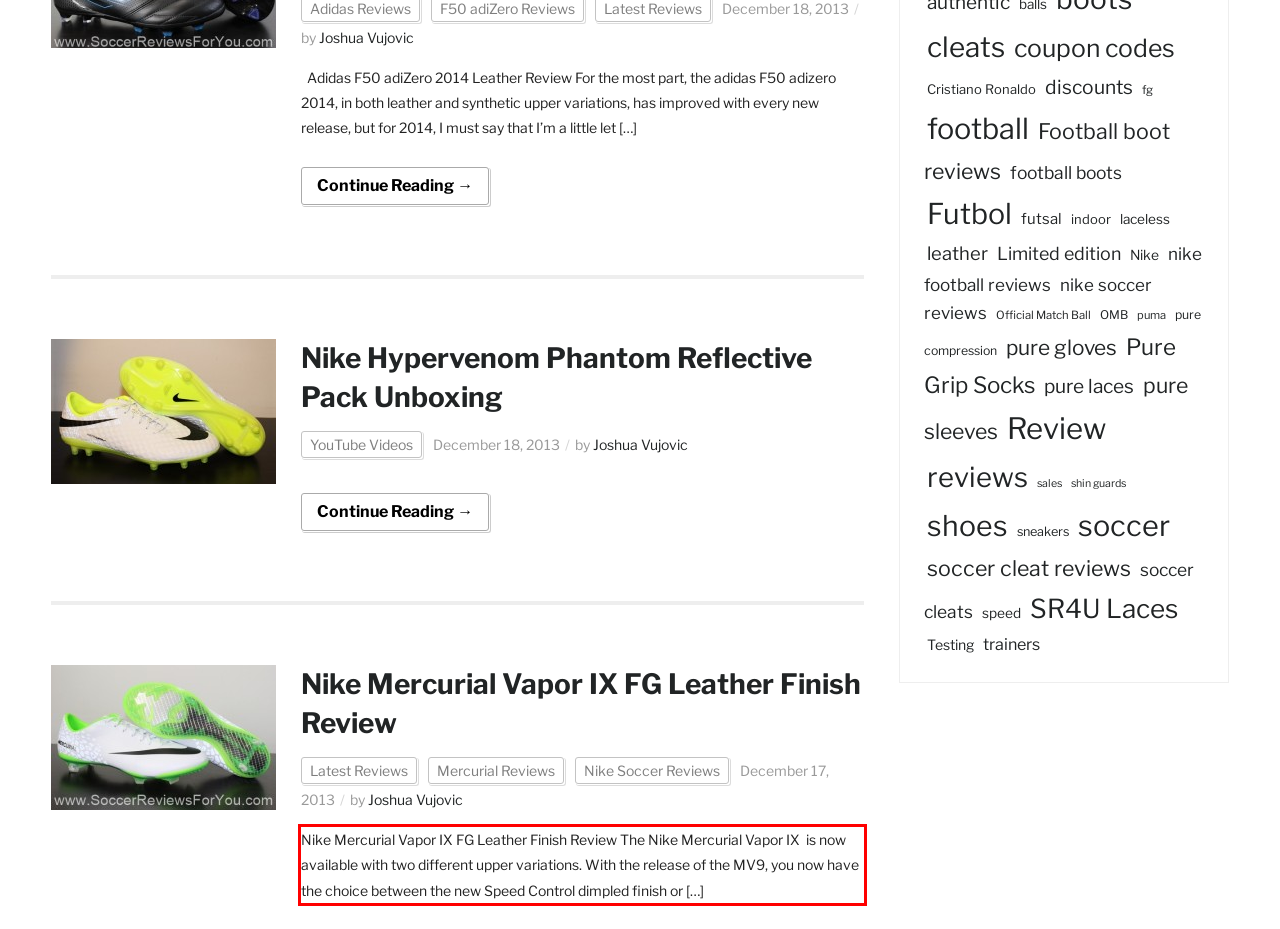Look at the screenshot of the webpage, locate the red rectangle bounding box, and generate the text content that it contains.

Nike Mercurial Vapor IX FG Leather Finish Review The Nike Mercurial Vapor IX is now available with two different upper variations. With the release of the MV9, you now have the choice between the new Speed Control dimpled finish or […]